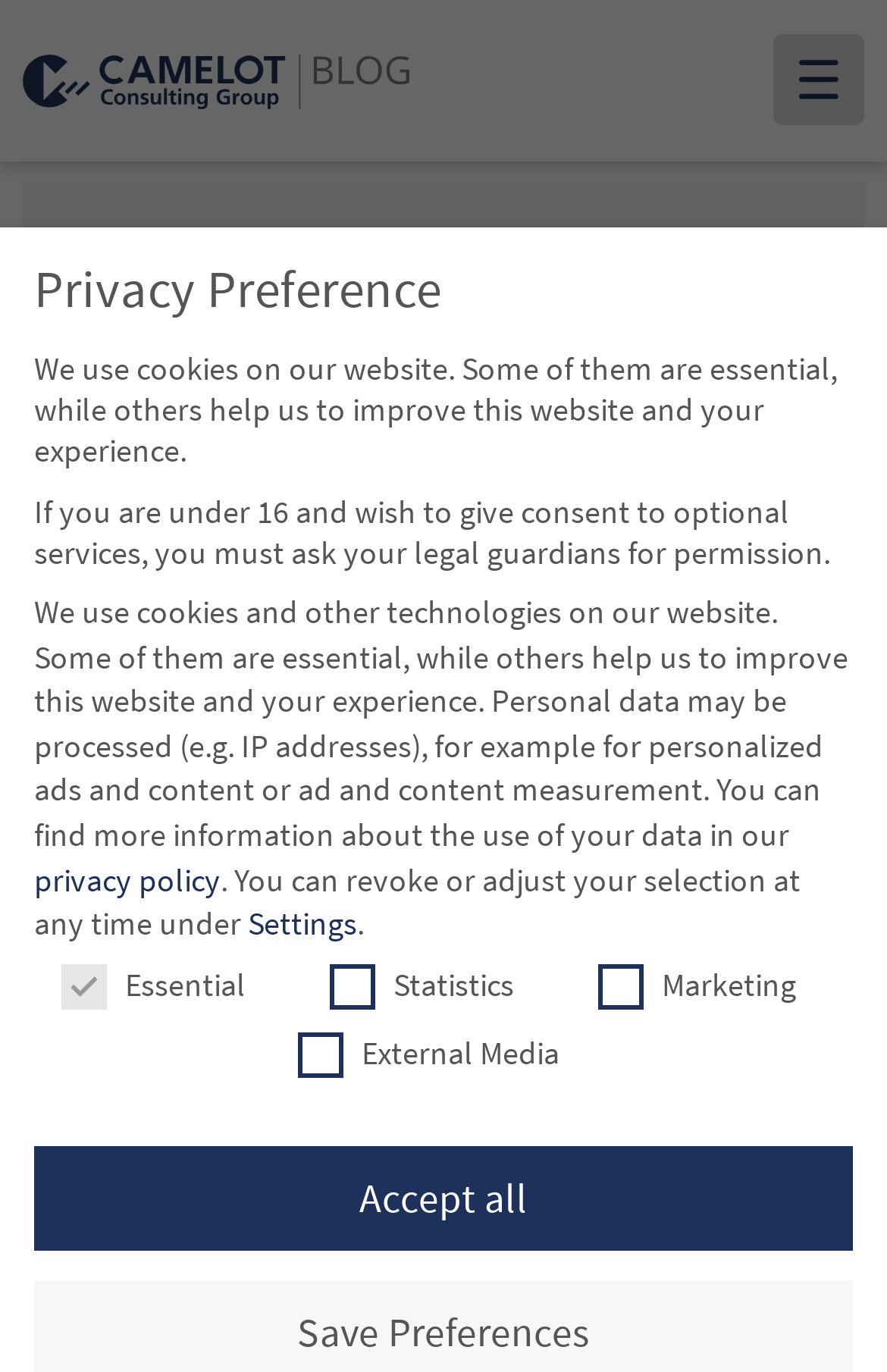How many links are there in the main menu?
Using the image, respond with a single word or phrase.

5